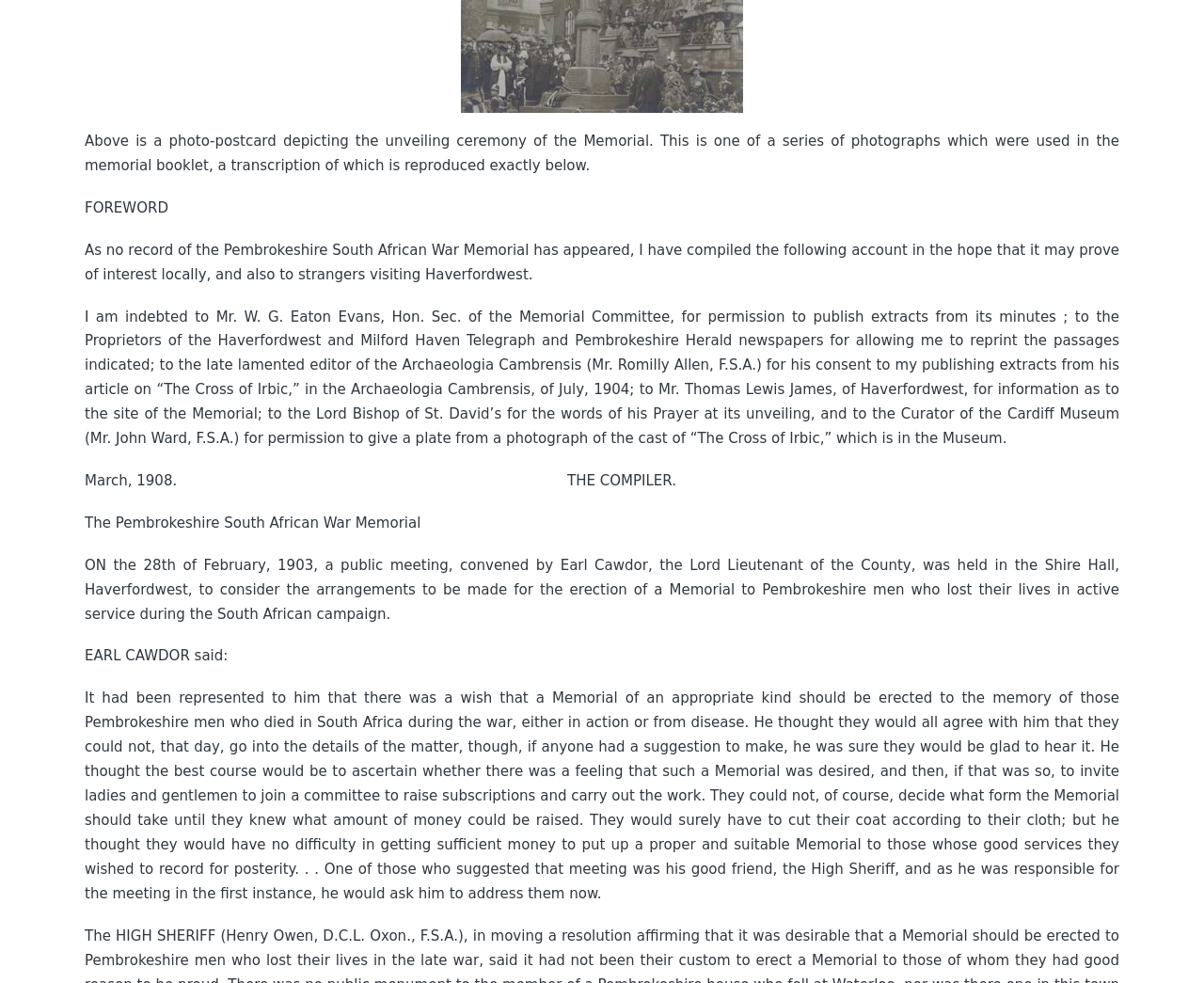Provide the bounding box coordinates of the HTML element this sentence describes: "Desert Rose Apparel". The bounding box coordinates consist of four float numbers between 0 and 1, i.e., [left, top, right, bottom].

None